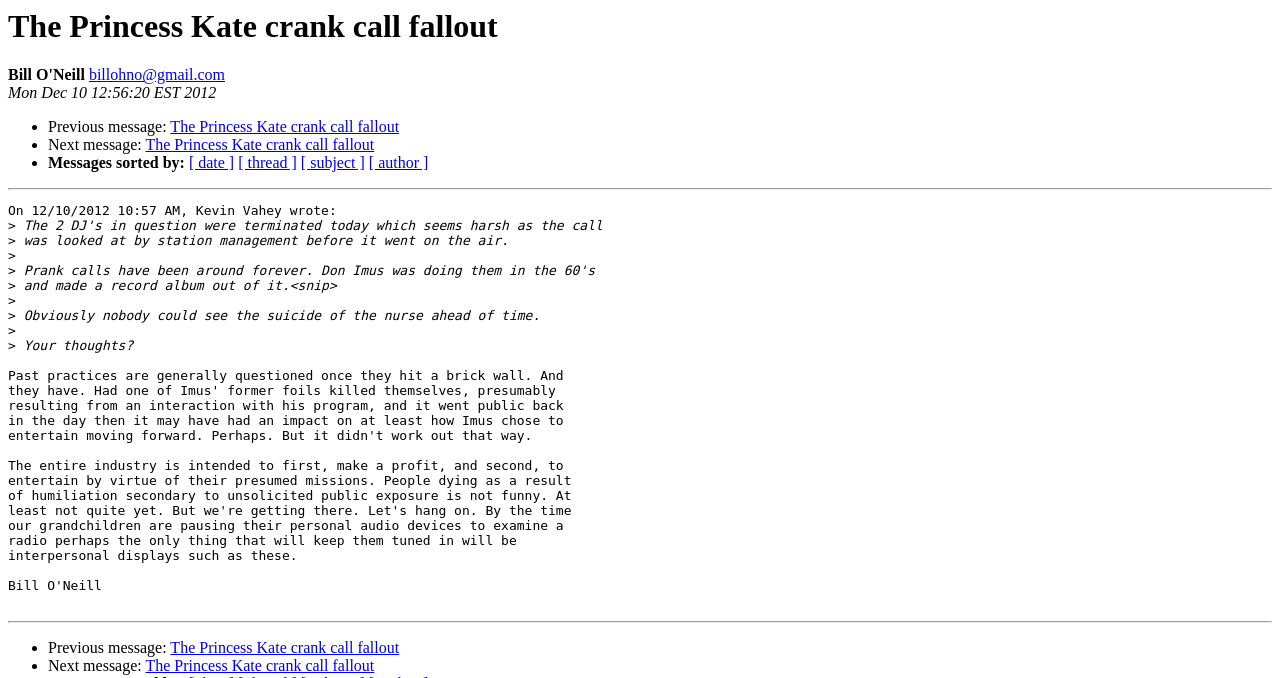Reply to the question below using a single word or brief phrase:
What options are available for sorting messages?

date, thread, subject, author